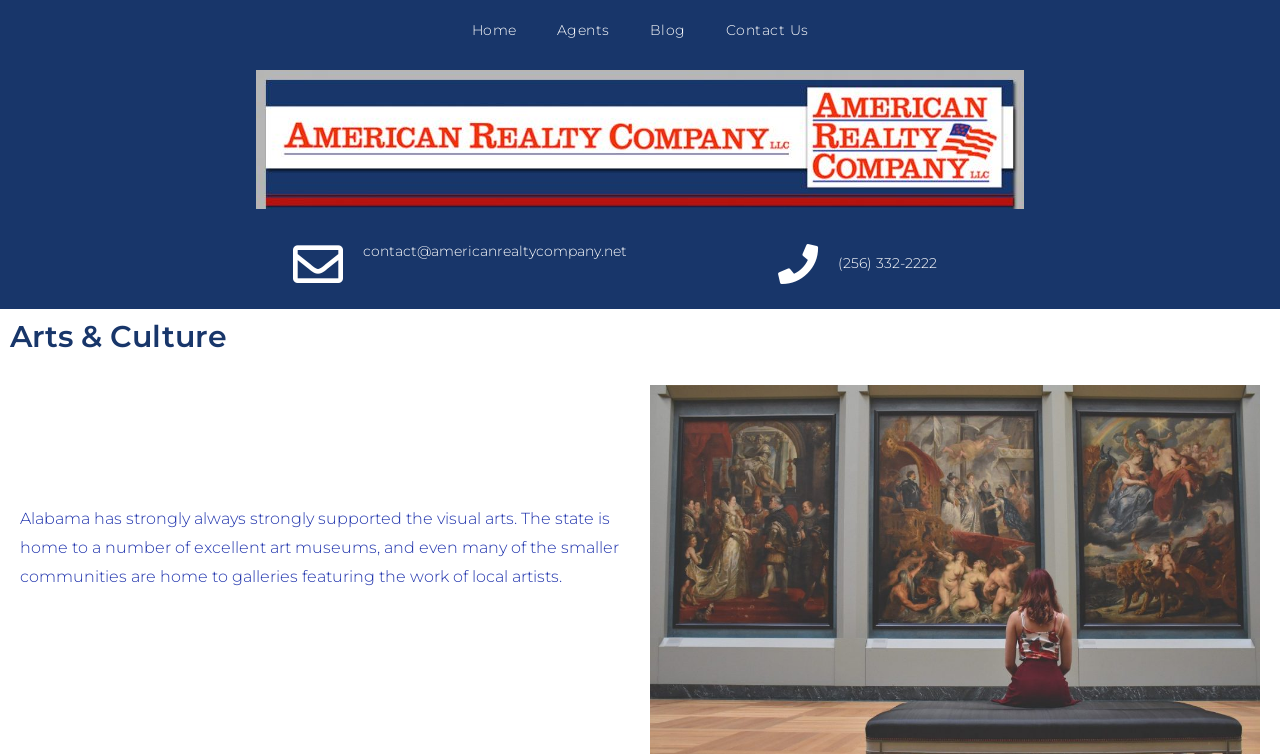Bounding box coordinates should be in the format (top-left x, top-left y, bottom-right x, bottom-right y) and all values should be floating point numbers between 0 and 1. Determine the bounding box coordinate for the UI element described as: Contact Us

[0.551, 0.013, 0.647, 0.066]